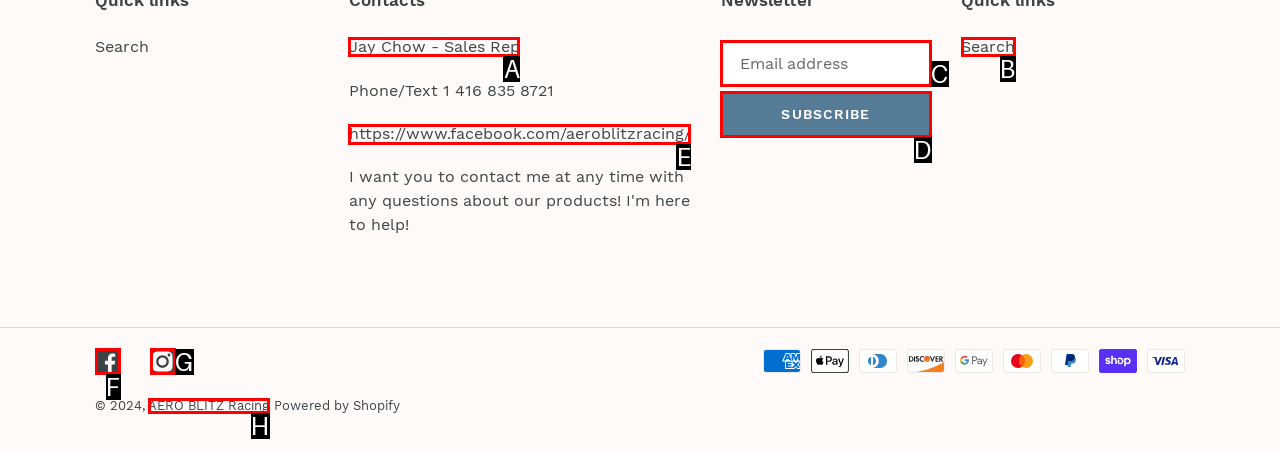Point out which UI element to click to complete this task: Contact Jay Chow
Answer with the letter corresponding to the right option from the available choices.

A